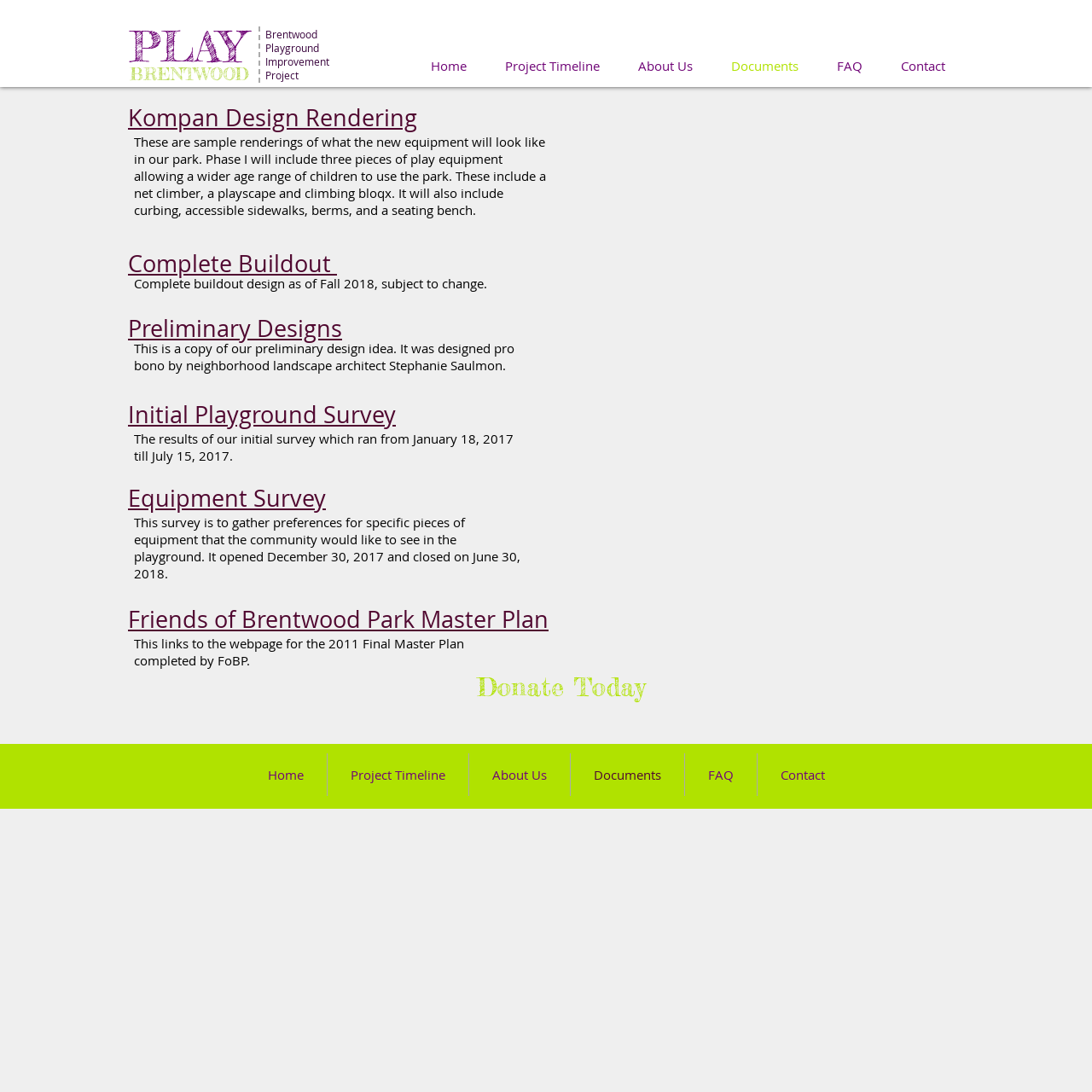Give a one-word or phrase response to the following question: How many links are in the navigation section?

8